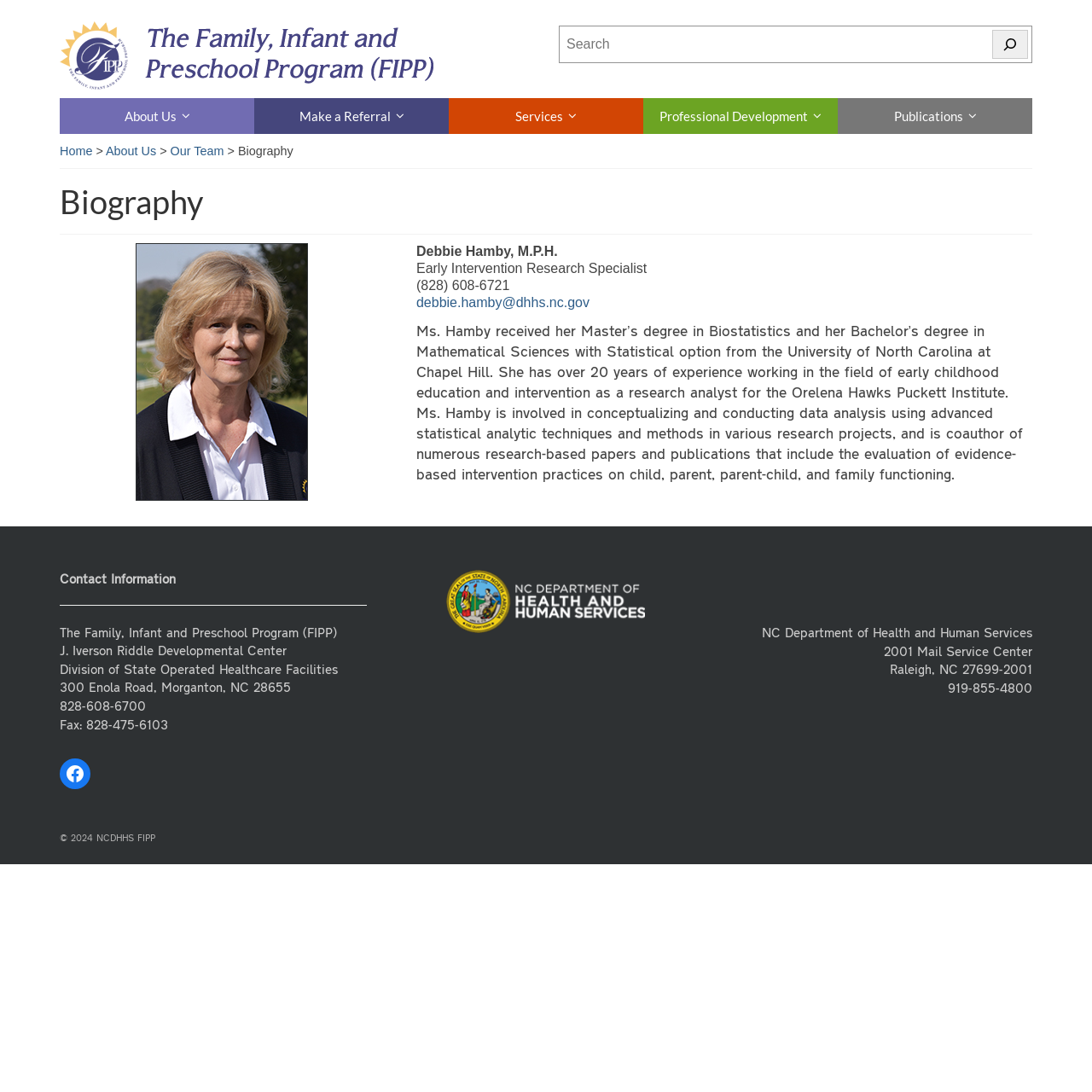What is the fax number of the Family, Infant and Preschool Program (FIPP)?
Based on the visual, give a brief answer using one word or a short phrase.

828-475-6103